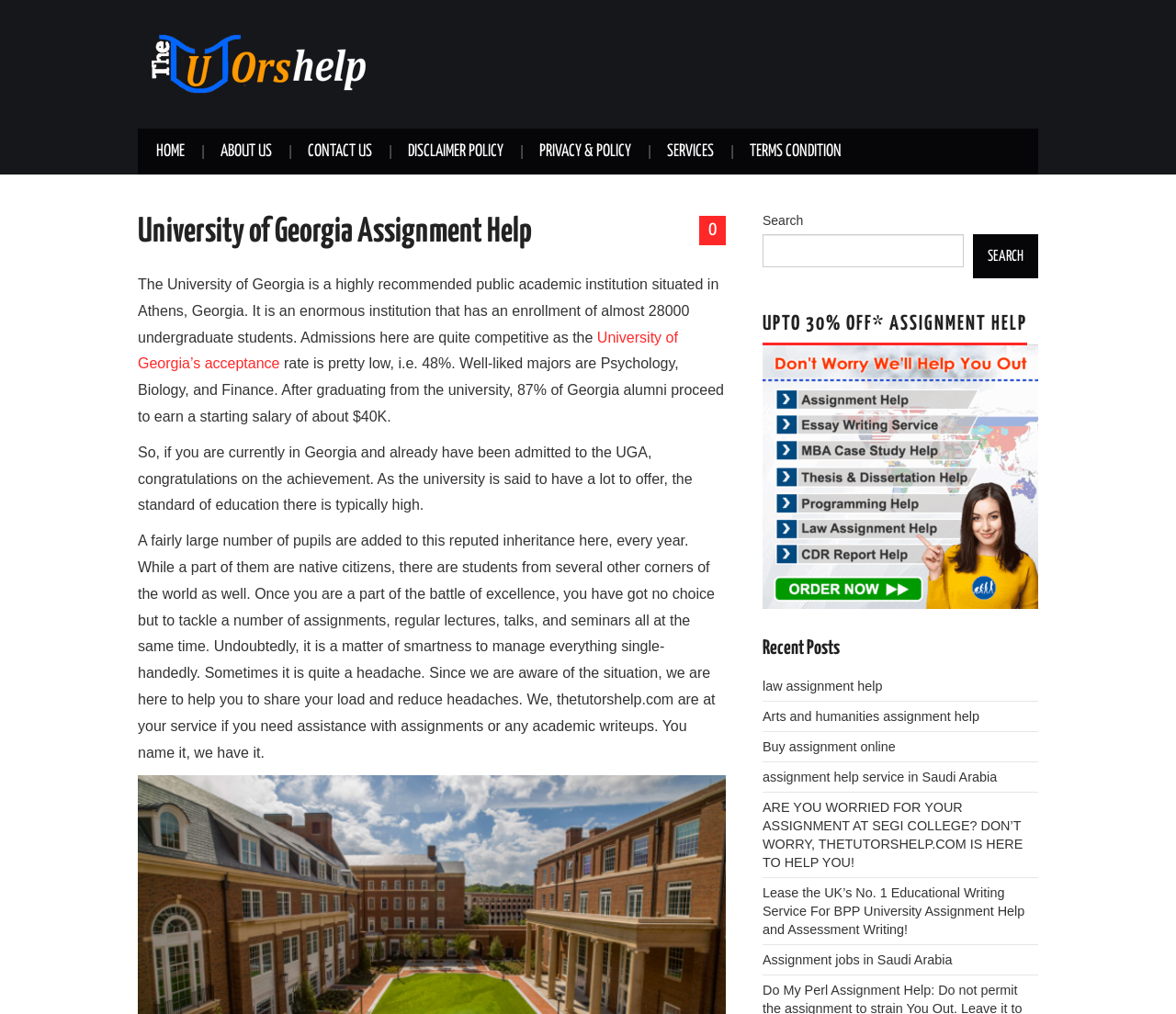What is the discount offered on assignment help?
Could you answer the question in a detailed manner, providing as much information as possible?

The webpage has a heading 'UPTO 30% OFF* ASSIGNMENT HELP' which indicates that thetutorshelp.com is offering a discount of up to 30% on their assignment help services.